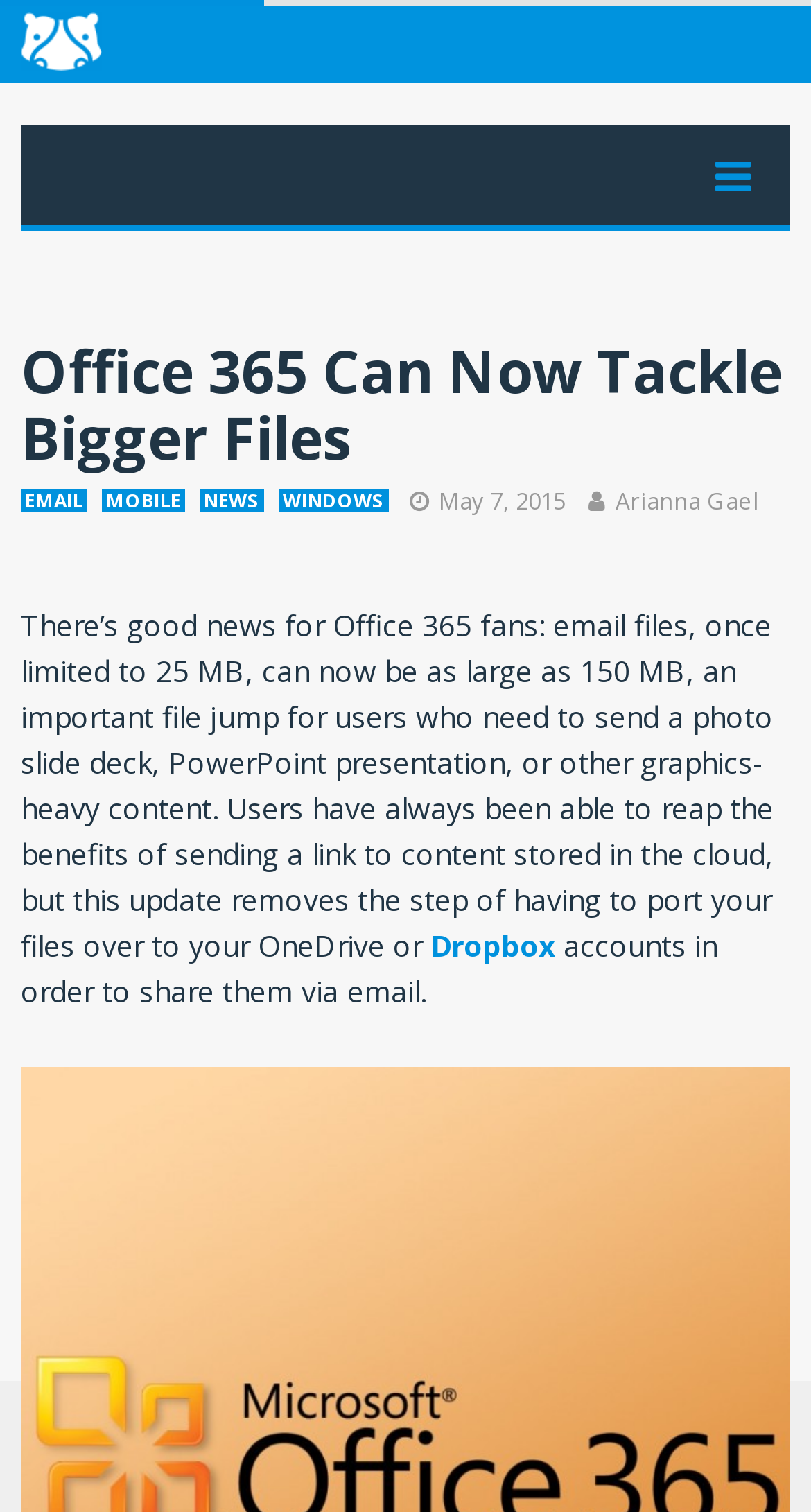What is the purpose of the update to Office 365?
Provide a thorough and detailed answer to the question.

The webpage explains that the update to Office 365 allows users to send larger files, specifically mentioning that email files can now be as large as 150 MB, indicating that the purpose of the update is to allow sending larger files.